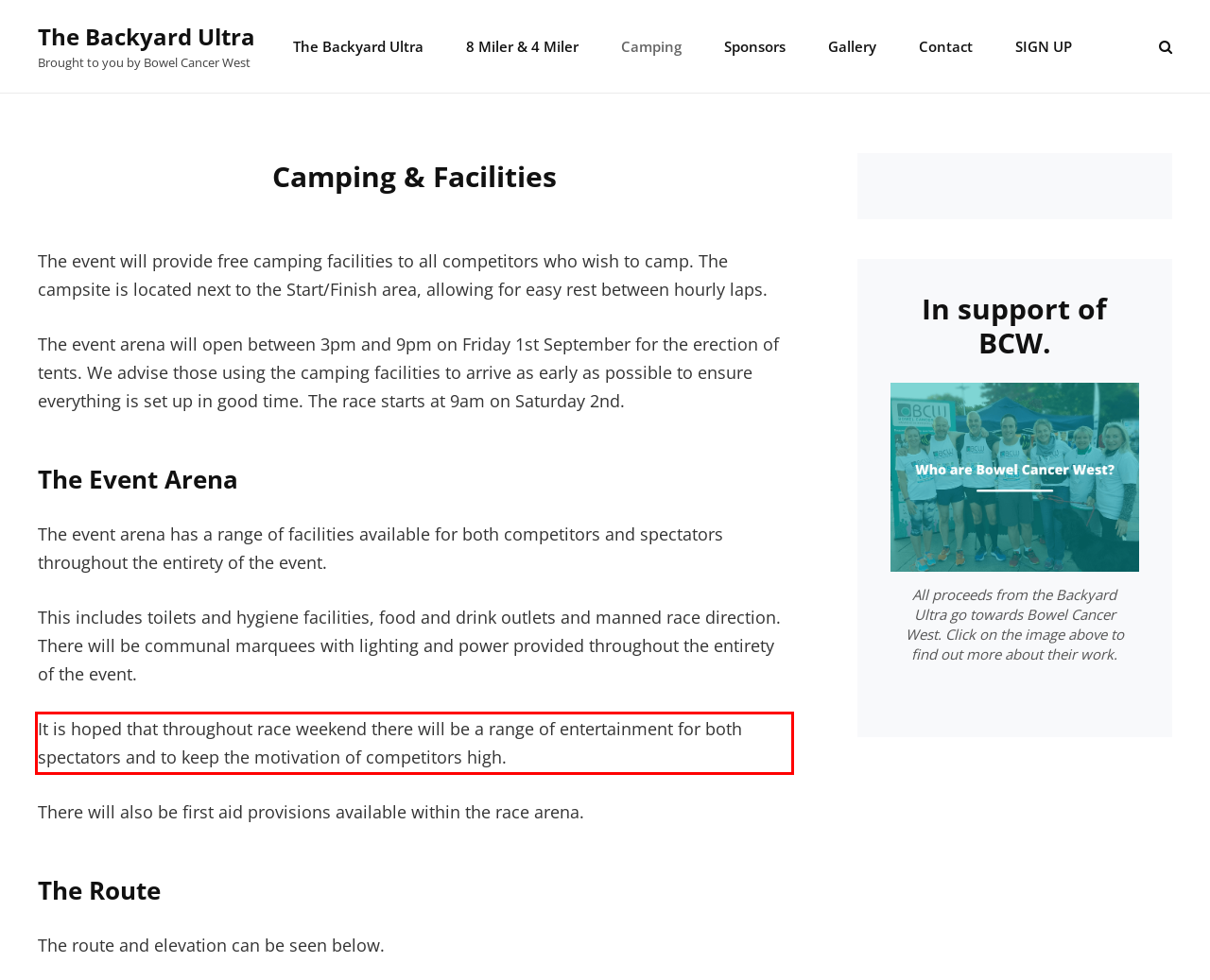Locate the red bounding box in the provided webpage screenshot and use OCR to determine the text content inside it.

It is hoped that throughout race weekend there will be a range of entertainment for both spectators and to keep the motivation of competitors high.